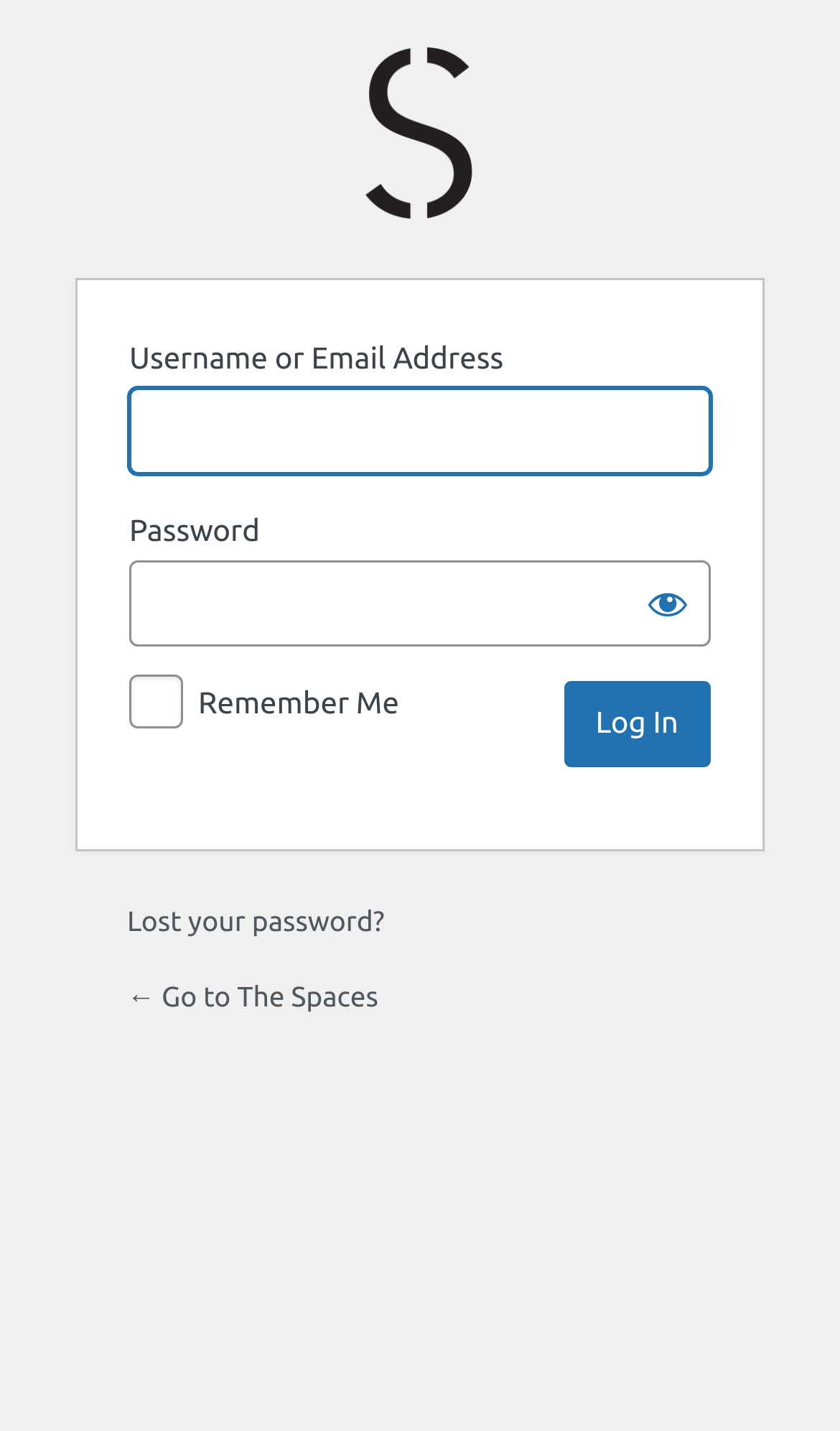What happens if a user checks the 'Remember Me' checkbox?
Using the visual information, respond with a single word or phrase.

Save login info